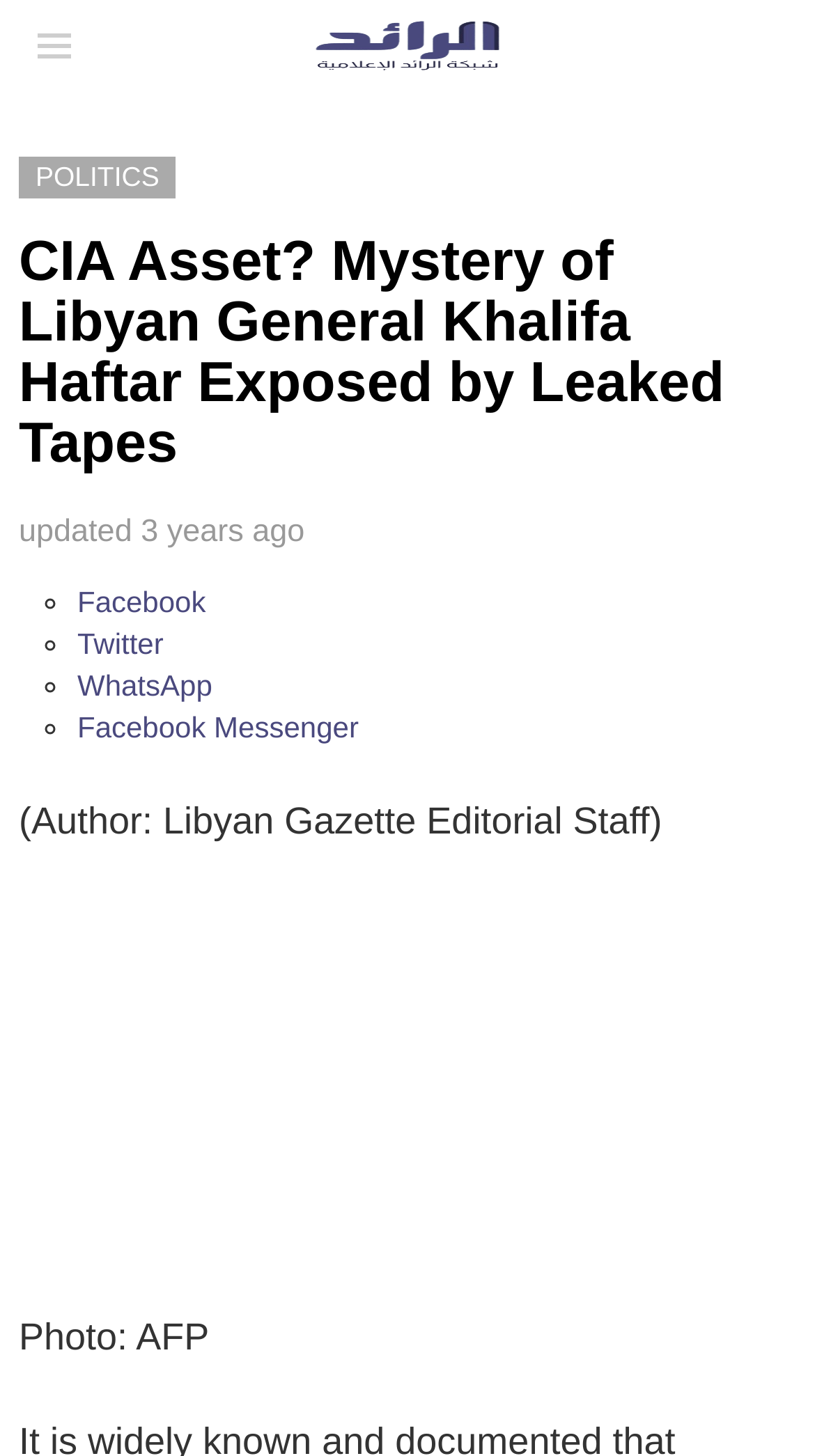Examine the screenshot and answer the question in as much detail as possible: What social media platforms are available for sharing?

The social media platforms available for sharing can be found in the middle of the webpage, where there are links to Facebook, Twitter, WhatsApp, and Facebook Messenger, allowing users to share the article on these platforms.